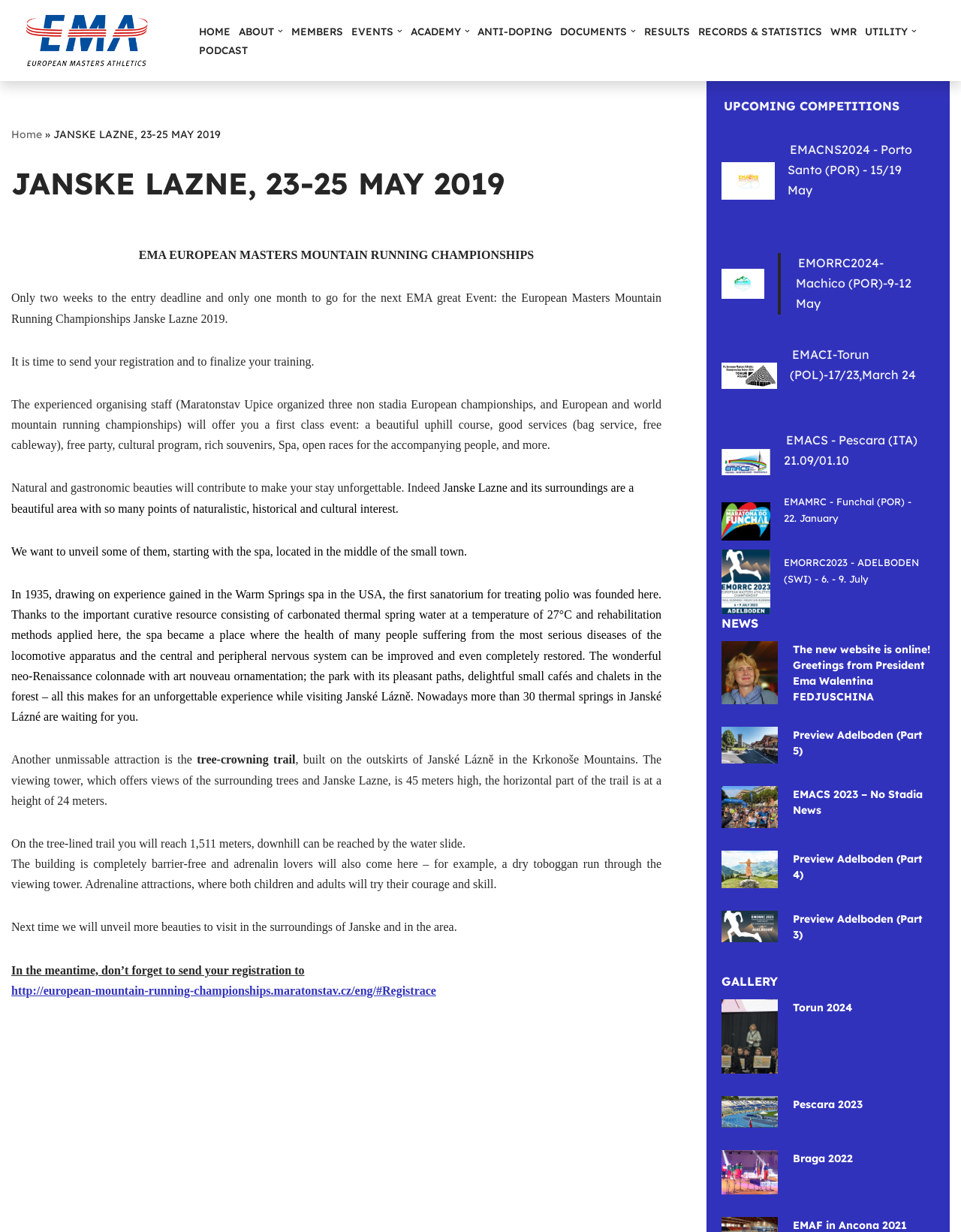Locate the bounding box of the UI element with the following description: "DEIB & CSR".

None